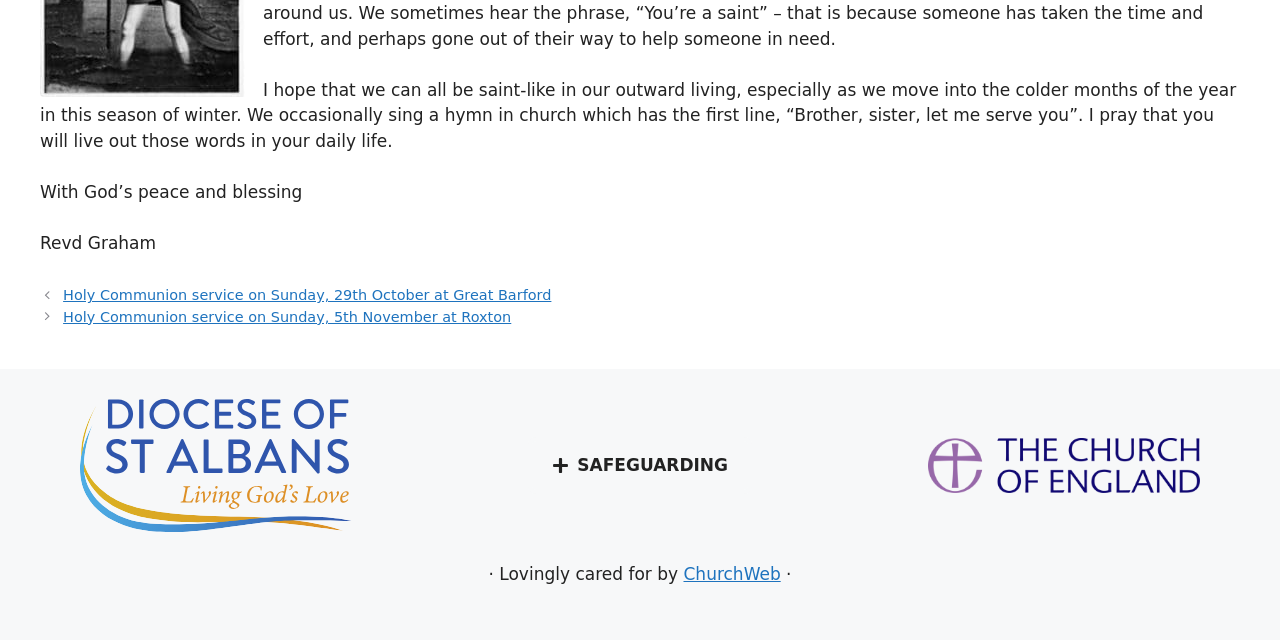Identify and provide the bounding box for the element described by: "Safeguarding".

[0.412, 0.682, 0.588, 0.772]